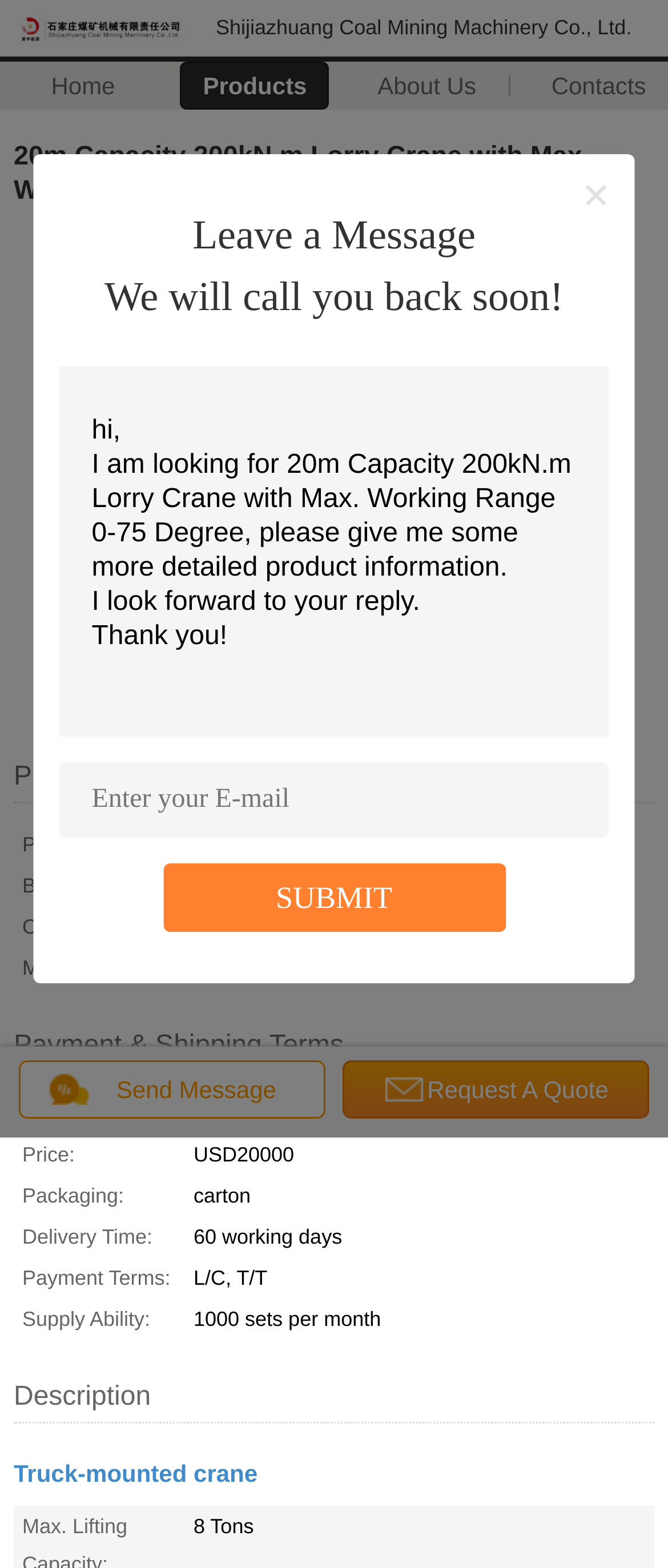Determine the coordinates of the bounding box that should be clicked to complete the instruction: "Enter your email address". The coordinates should be represented by four float numbers between 0 and 1: [left, top, right, bottom].

[0.088, 0.486, 0.912, 0.534]